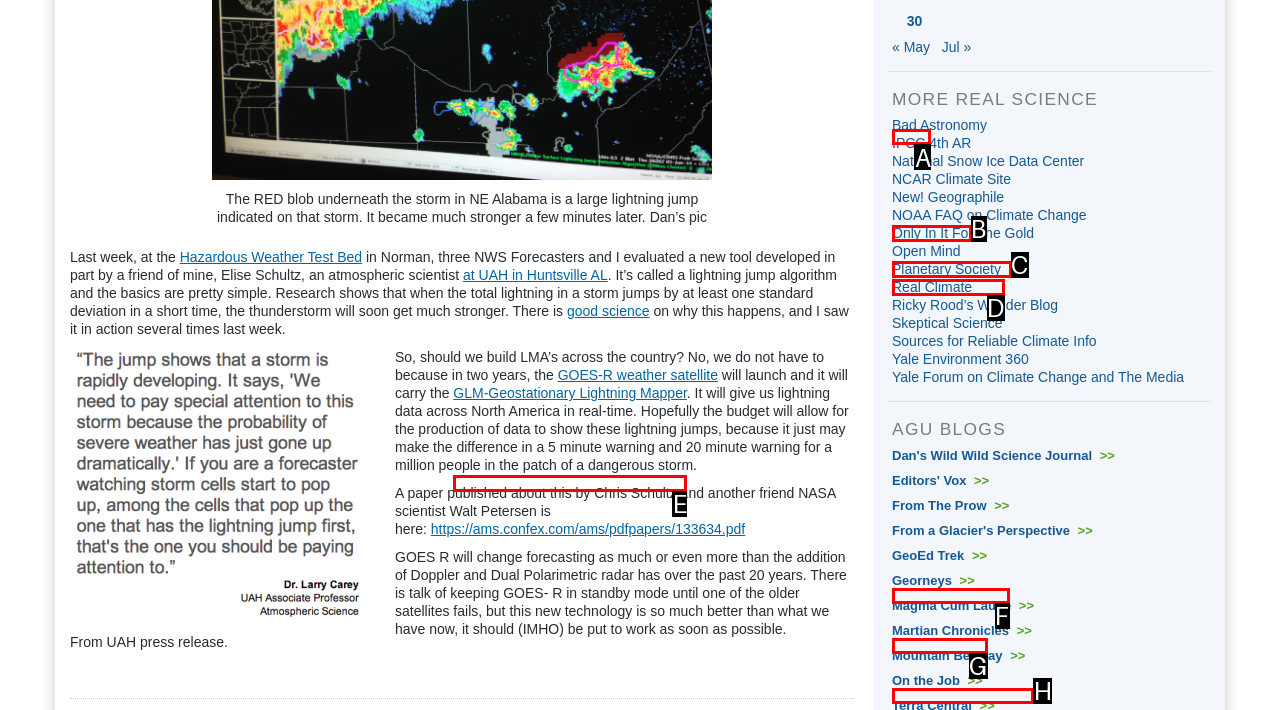Tell me which option I should click to complete the following task: Check the previous month Answer with the option's letter from the given choices directly.

A